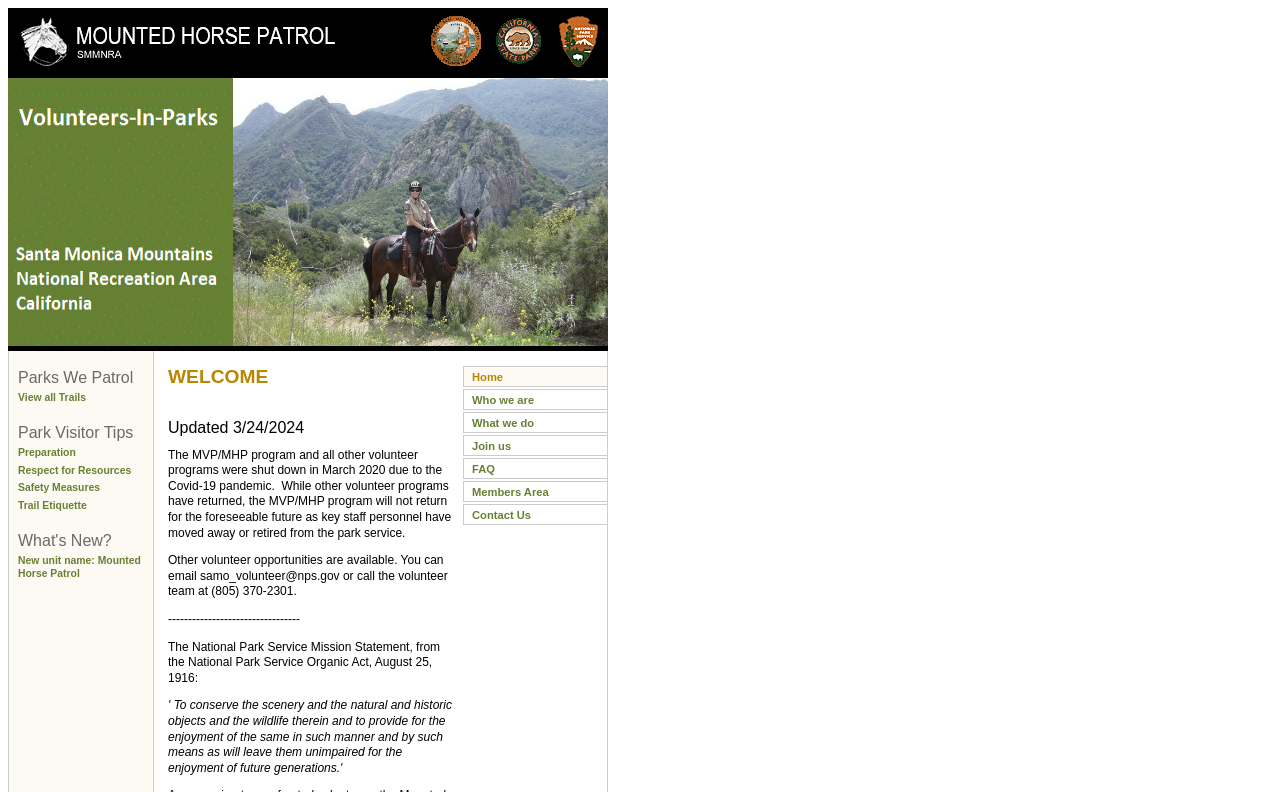Please locate the bounding box coordinates for the element that should be clicked to achieve the following instruction: "Read Park Visitor Tips". Ensure the coordinates are given as four float numbers between 0 and 1, i.e., [left, top, right, bottom].

[0.014, 0.536, 0.104, 0.557]